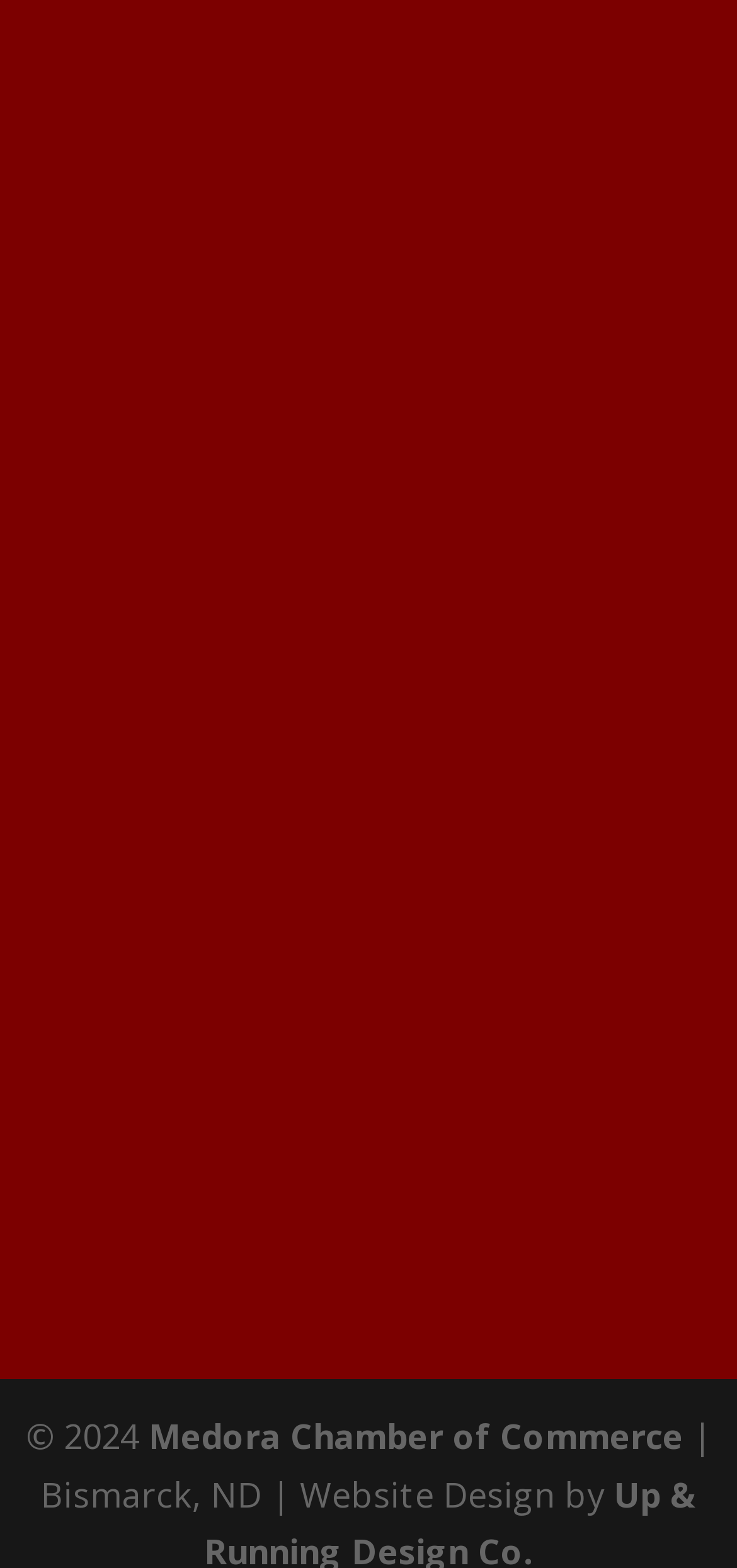Specify the bounding box coordinates of the area to click in order to execute this command: 'Enter a comment'. The coordinates should consist of four float numbers ranging from 0 to 1, and should be formatted as [left, top, right, bottom].

None